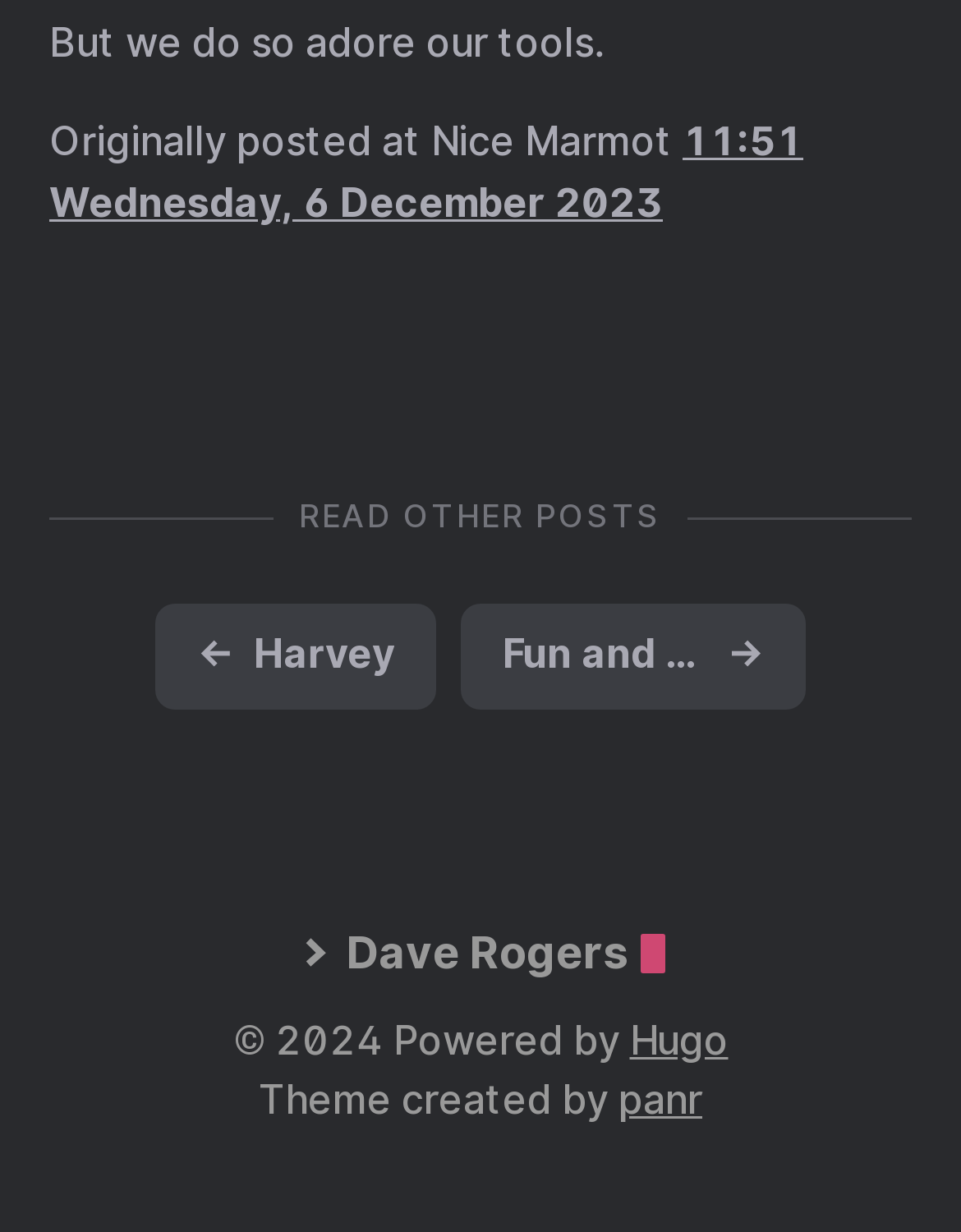What is the name of the blogging platform?
Look at the image and answer with only one word or phrase.

Hugo